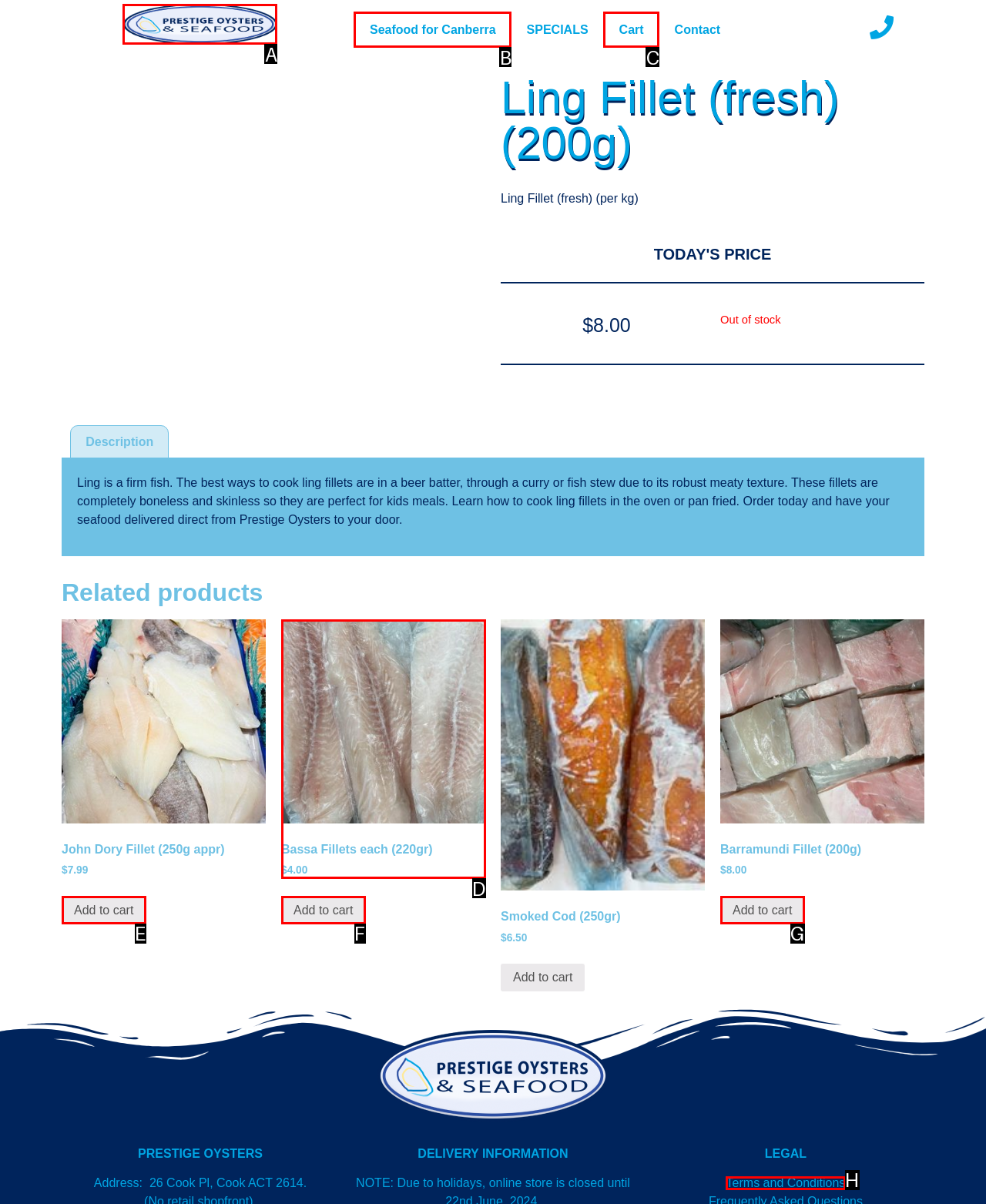What letter corresponds to the UI element described here: Bassa Fillets each (220gr) $4.00
Reply with the letter from the options provided.

D